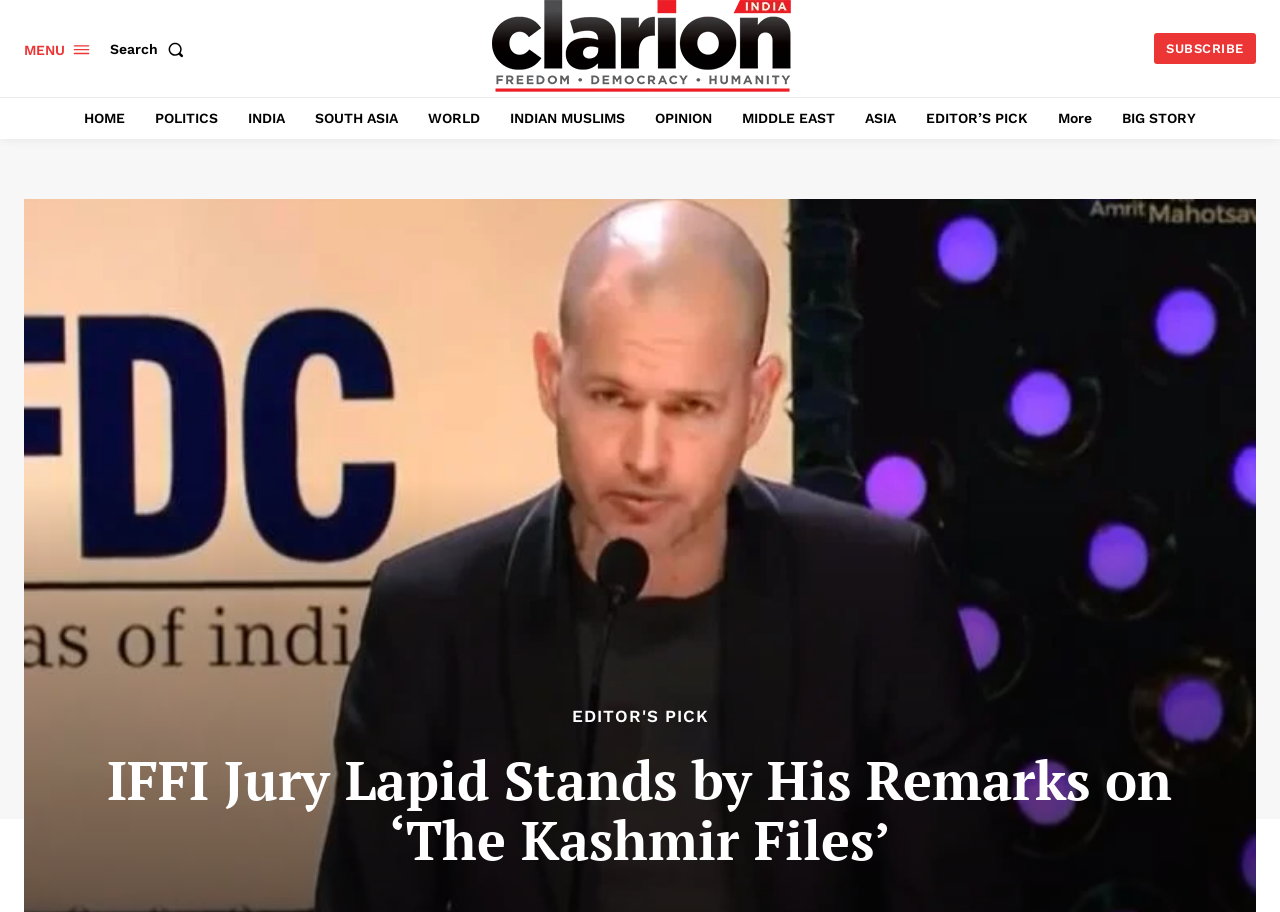What is the name of the website?
Answer the question with a single word or phrase, referring to the image.

Clarion India